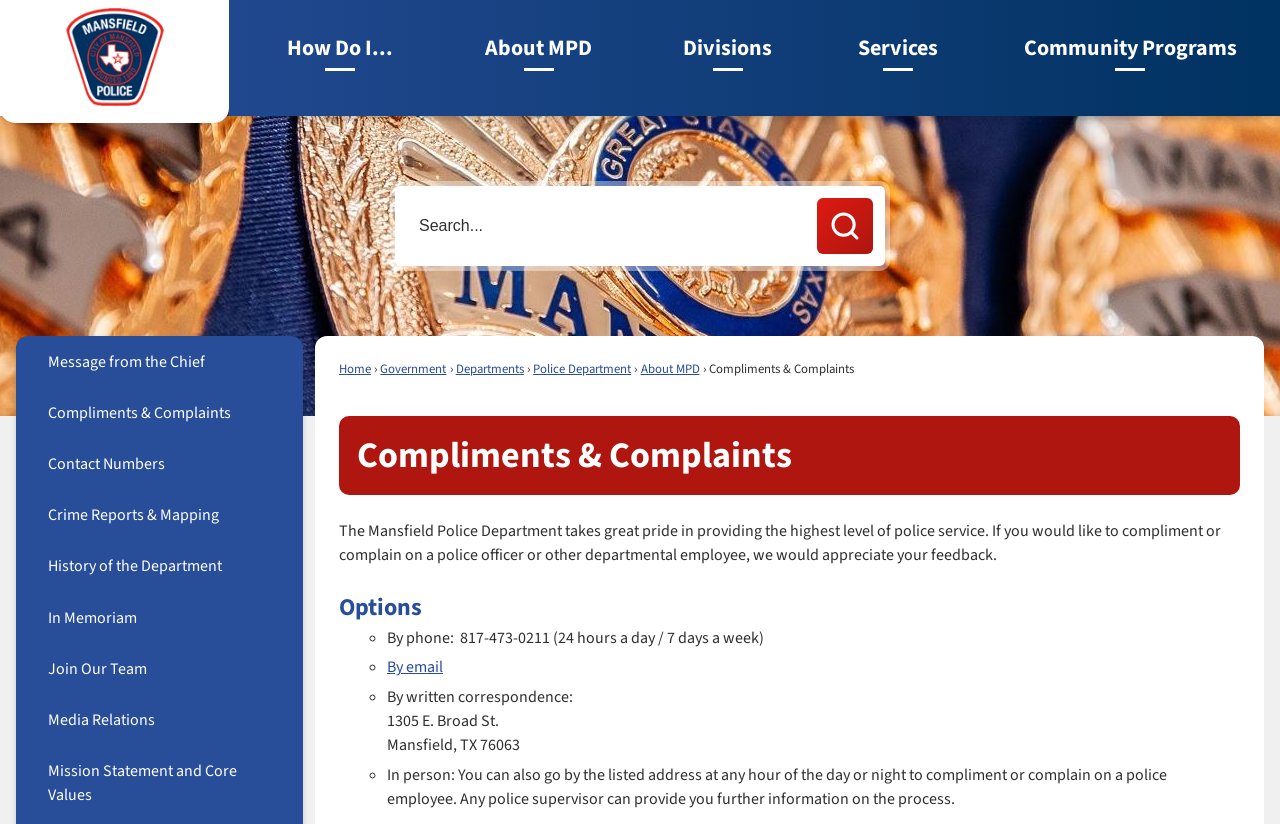Summarize the webpage comprehensively, mentioning all visible components.

This webpage is about submitting compliments and complaints to the Mansfield, Texas Police Department. At the top left corner, there is a link to skip to the main content. Next to it, there are two links to the Mansfield Texas Police Department homepage, each accompanied by an image. 

Below these links, there is a search region with a search box and a search button, which has an image of a magnifying glass. 

On the left side of the page, there are several links to different sections of the website, including Home, Government, Departments, Police Department, and About MPD. 

The main content of the page is headed by a title "Compliments & Complaints" and a paragraph explaining that the police department takes pride in providing high-quality service and welcomes feedback on police officers or departmental employees. 

Below this, there are options for submitting compliments or complaints, including by phone, email, written correspondence, or in person. The phone number, email address, and physical address are provided. 

On the right side of the page, there is a menu with several items, including Message from the Chief, Compliments & Complaints, Contact Numbers, Crime Reports & Mapping, History of the Department, In Memoriam, Join Our Team, Media Relations, and Mission Statement and Core Values.